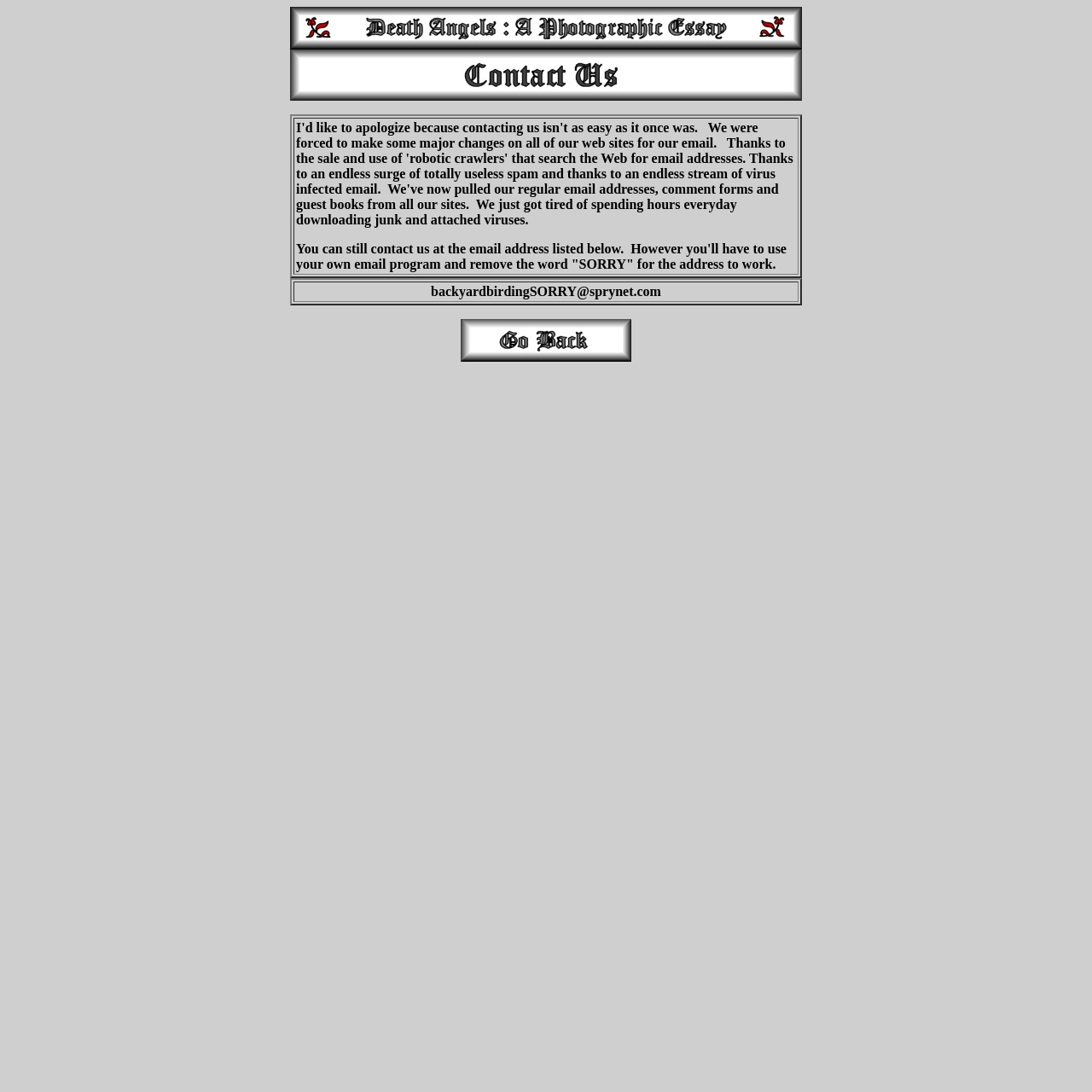Using the information in the image, give a comprehensive answer to the question: 
What is the reason for removing email addresses from the website?

The website owner removed email addresses and comment forms from the website due to an endless surge of spam and virus-infected emails, which took hours to download and clean up every day.